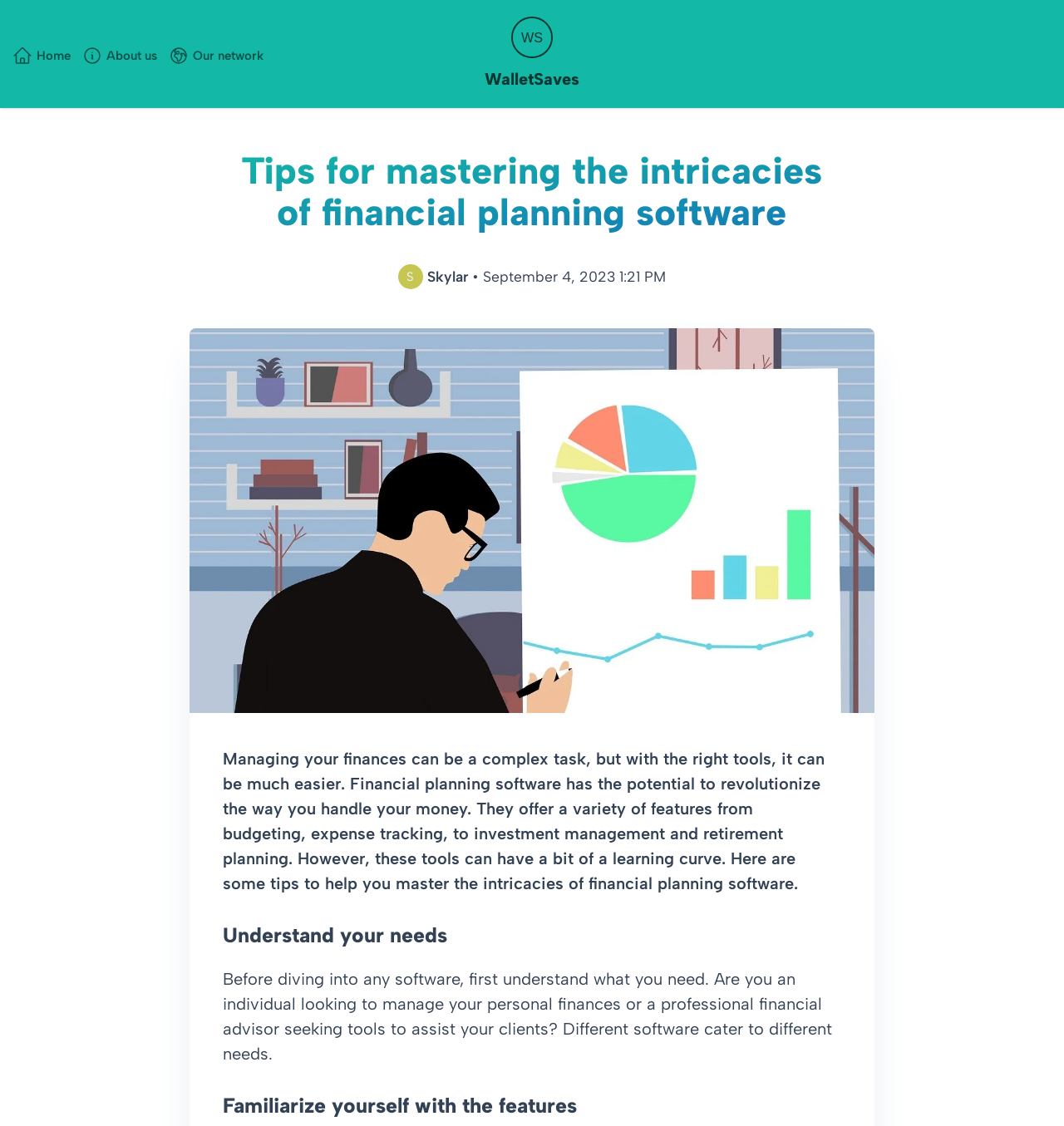What is the name of the website?
Based on the image, give a concise answer in the form of a single word or short phrase.

WalletSaves